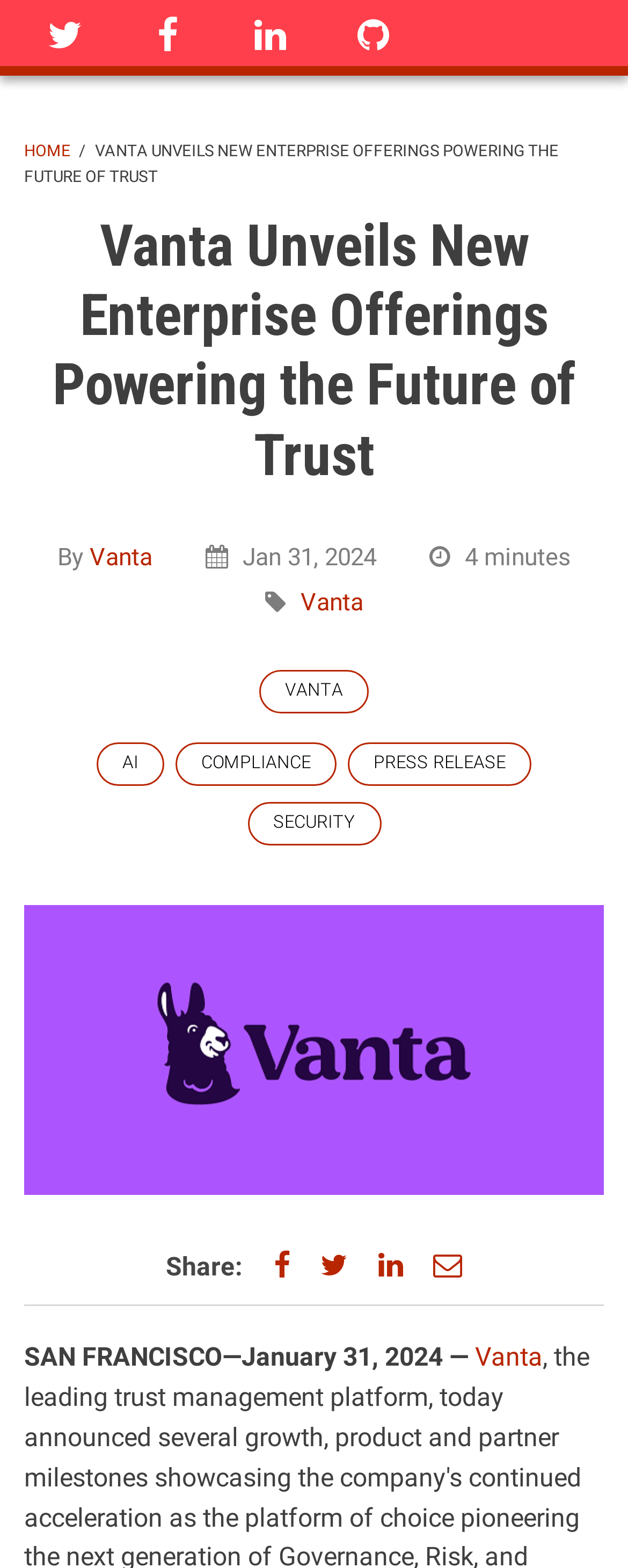Respond to the question below with a single word or phrase: What is the category of the article?

PRESS RELEASE